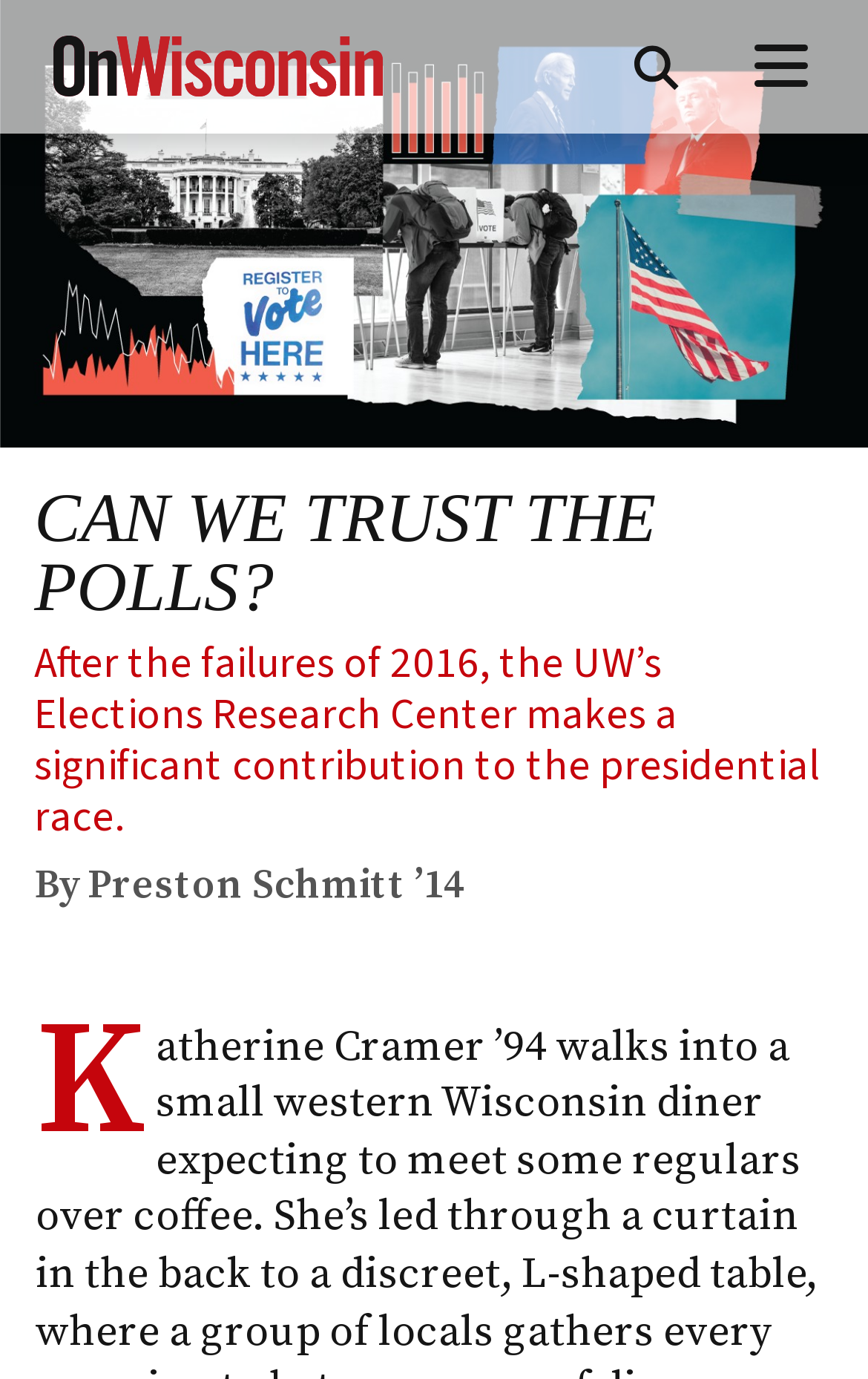What is the image at the top of the page?
Answer the question in as much detail as possible.

I identified the image by looking at its description 'Photo illustration of election-related imagery' and its bounding box coordinates which suggest that it is a large image at the top of the page.